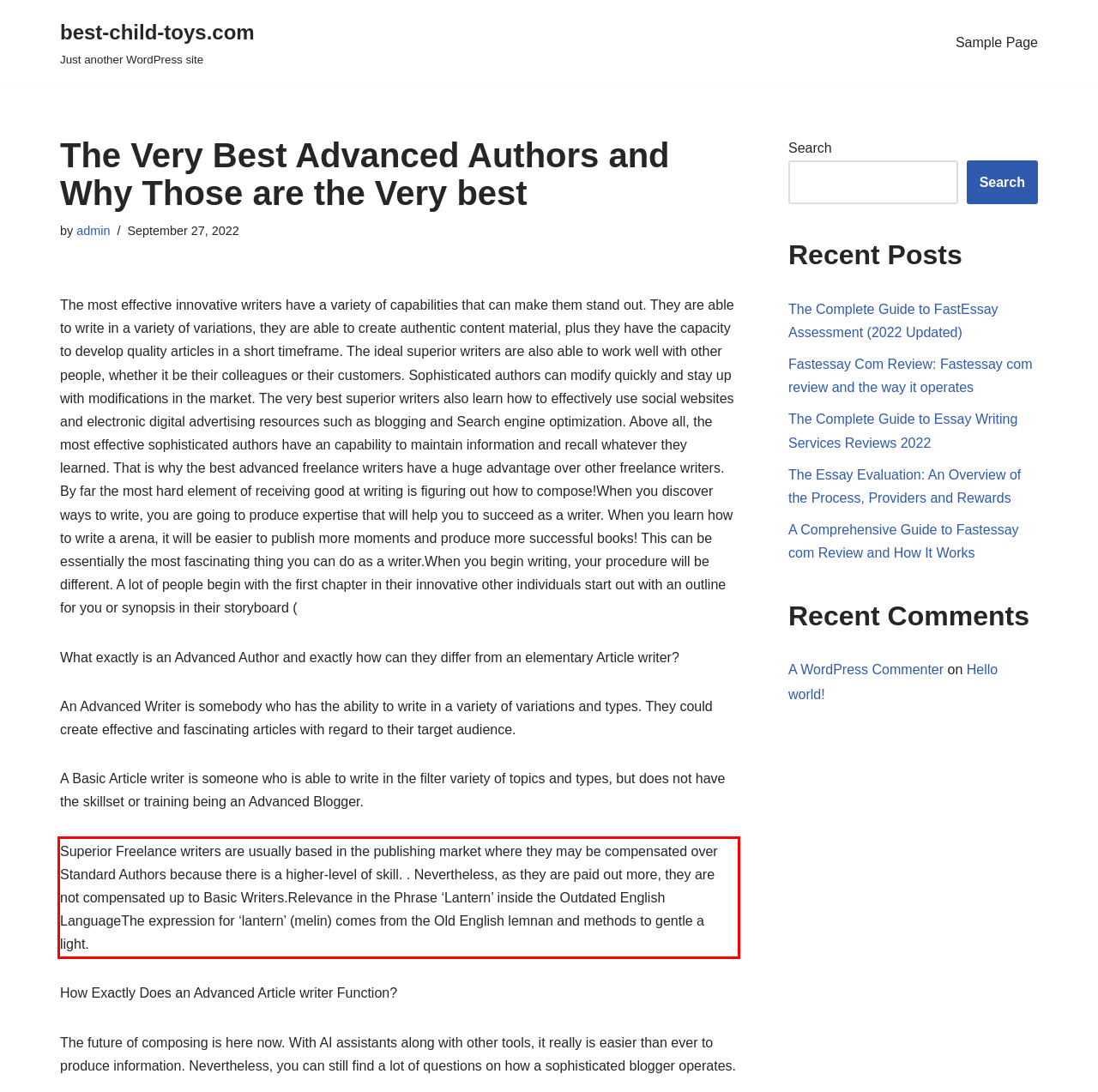Please analyze the screenshot of a webpage and extract the text content within the red bounding box using OCR.

Superior Freelance writers are usually based in the publishing market where they may be compensated over Standard Authors because there is a higher-level of skill. . Nevertheless, as they are paid out more, they are not compensated up to Basic Writers.Relevance in the Phrase ‘Lantern’ inside the Outdated English LanguageThe expression for ‘lantern’ (melin) comes from the Old English lemnan and methods to gentle a light.